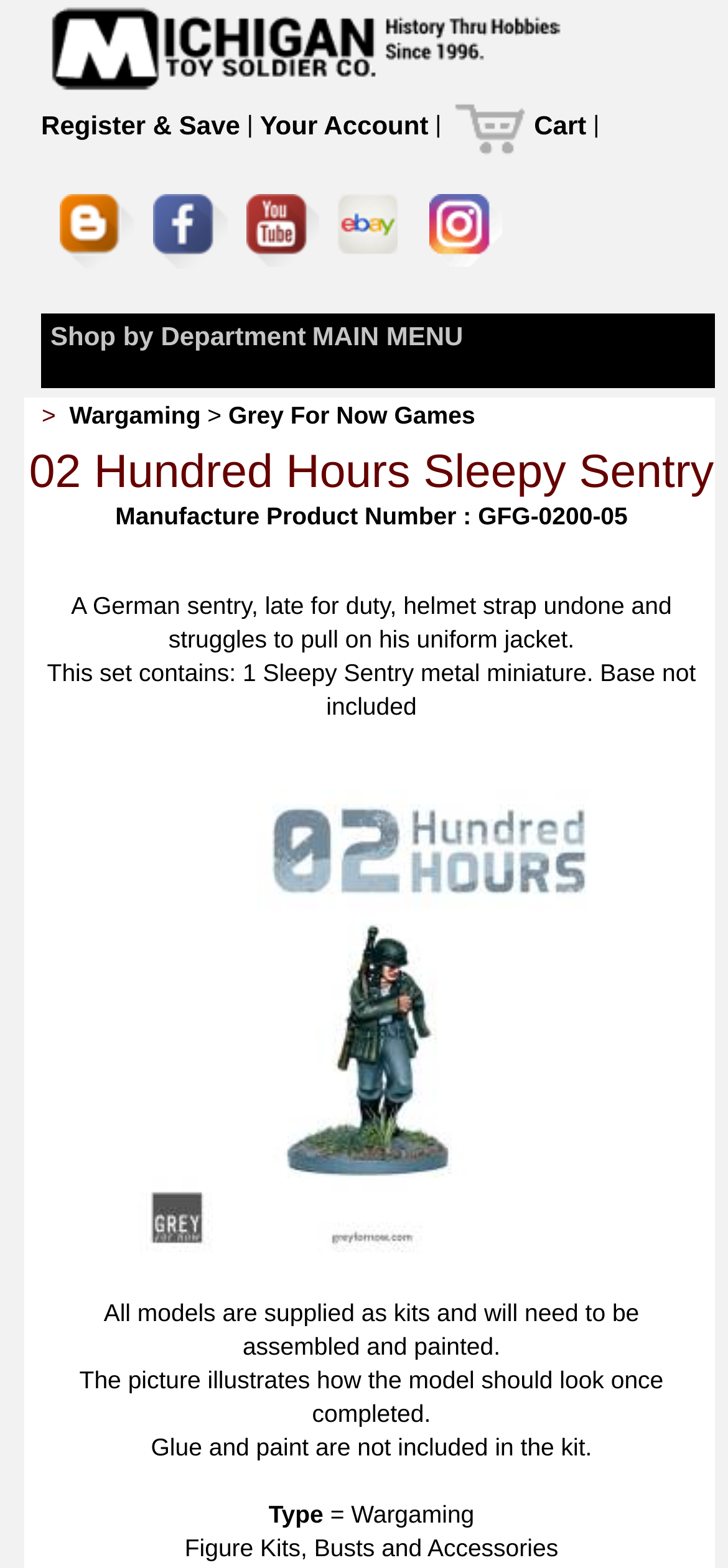Find the bounding box coordinates of the area that needs to be clicked in order to achieve the following instruction: "Buy 02 Hundred Hours Sleepy Sentry". The coordinates should be specified as four float numbers between 0 and 1, i.e., [left, top, right, bottom].

[0.19, 0.503, 0.831, 0.521]